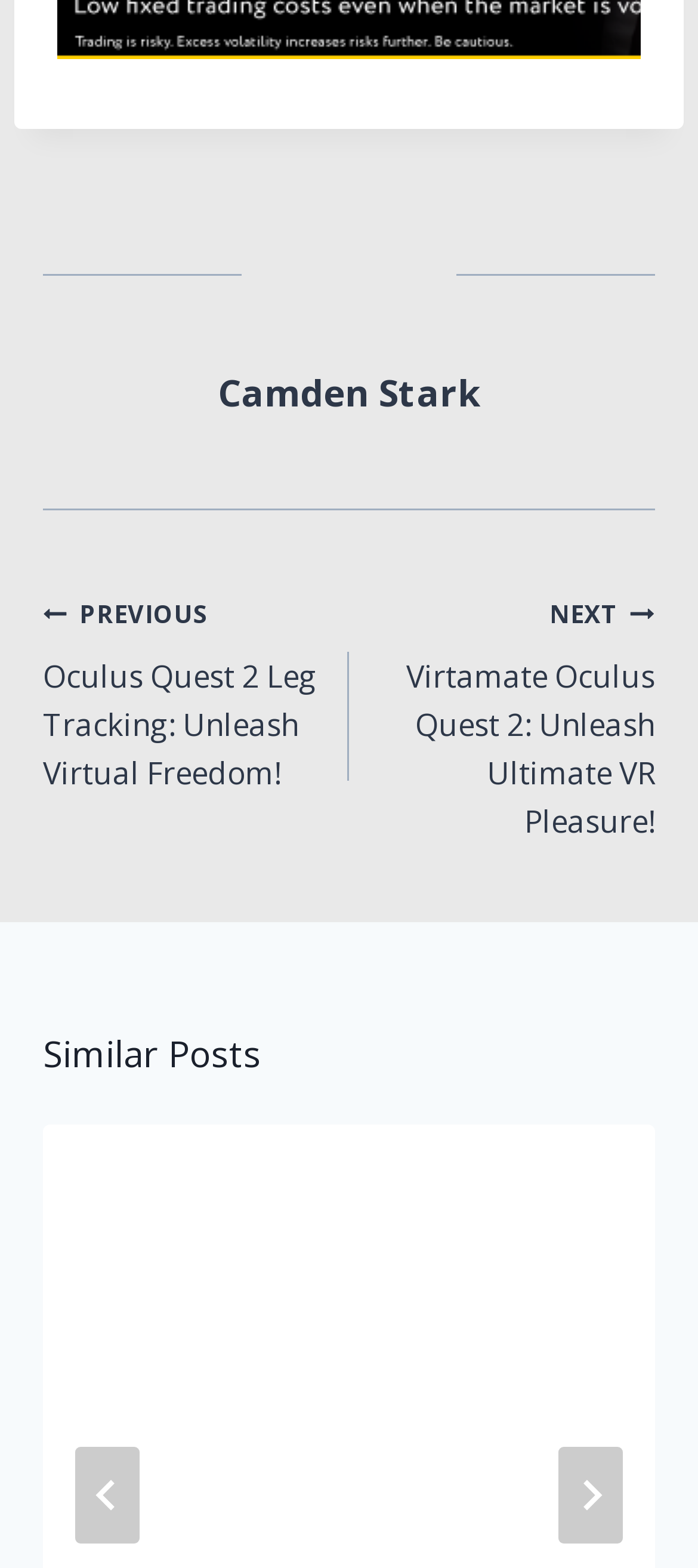What is the section below the post navigation?
Please answer the question as detailed as possible based on the image.

The section below the post navigation is labeled as 'Similar Posts', which suggests that it contains a list of posts that are similar to the current one.